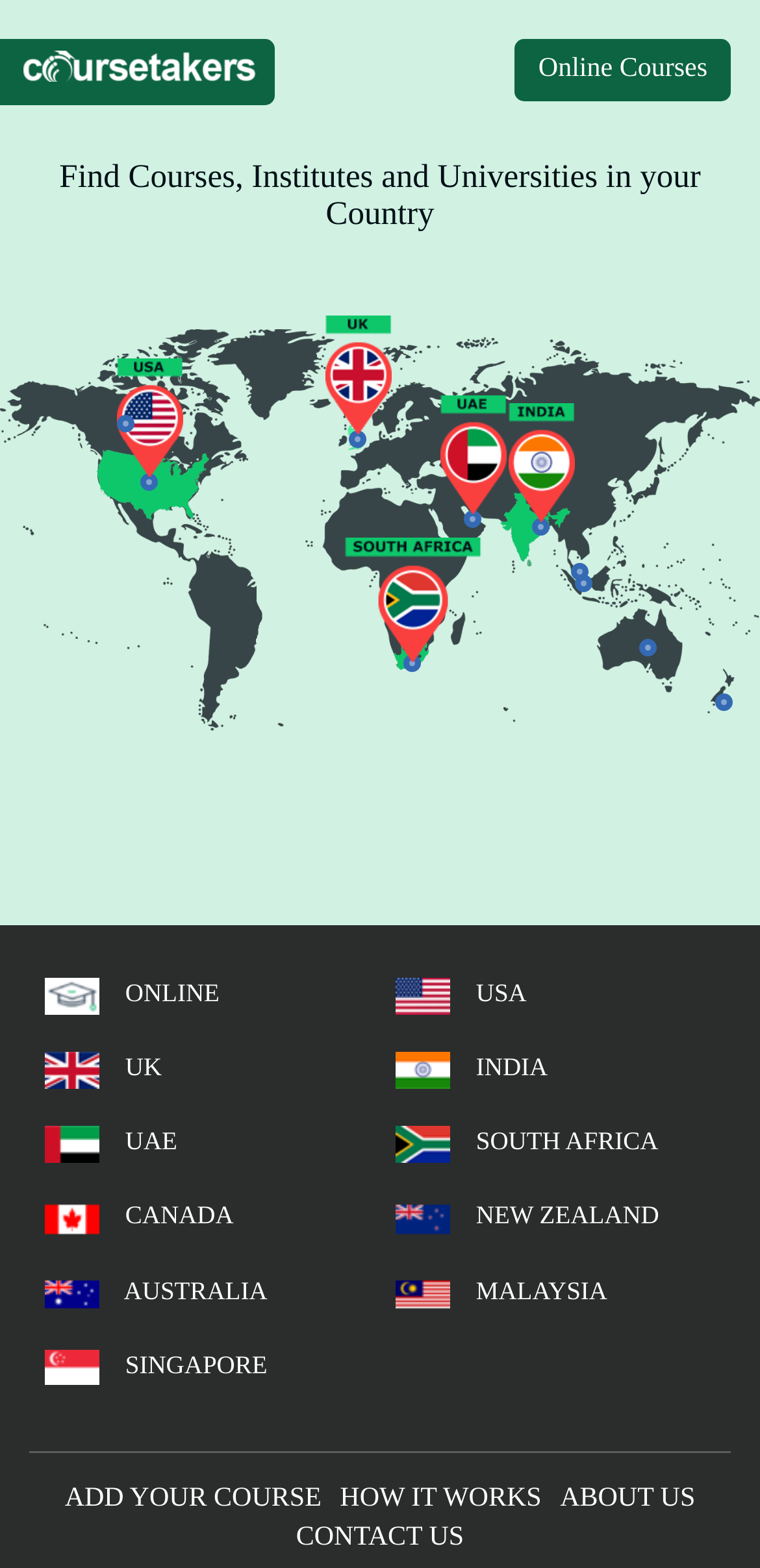Answer the following in one word or a short phrase: 
What is the position of the 'Map' image?

Top-middle